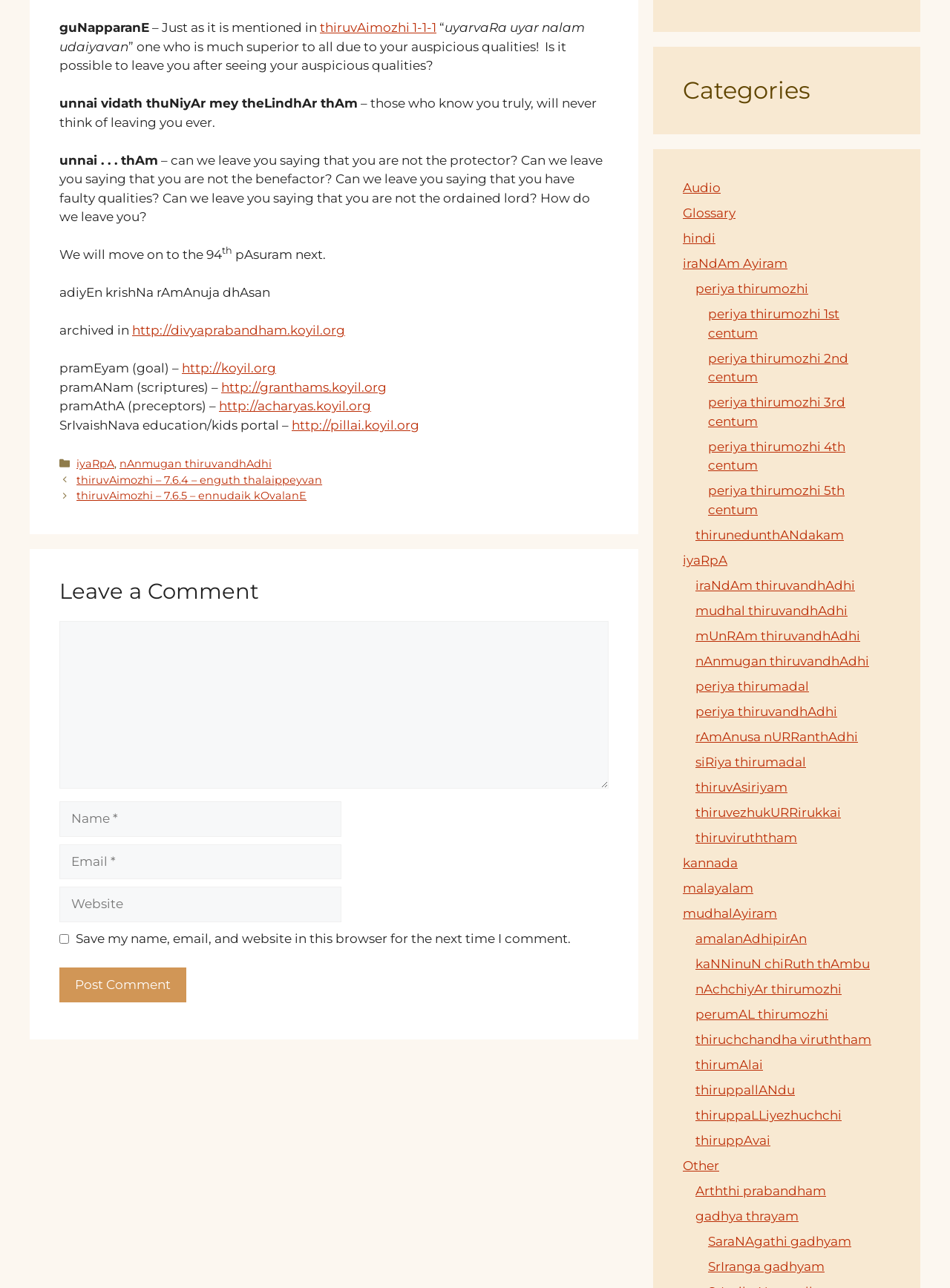Kindly determine the bounding box coordinates for the clickable area to achieve the given instruction: "Click the 'thiruvAimozhi 1-1-1' link".

[0.337, 0.016, 0.459, 0.027]